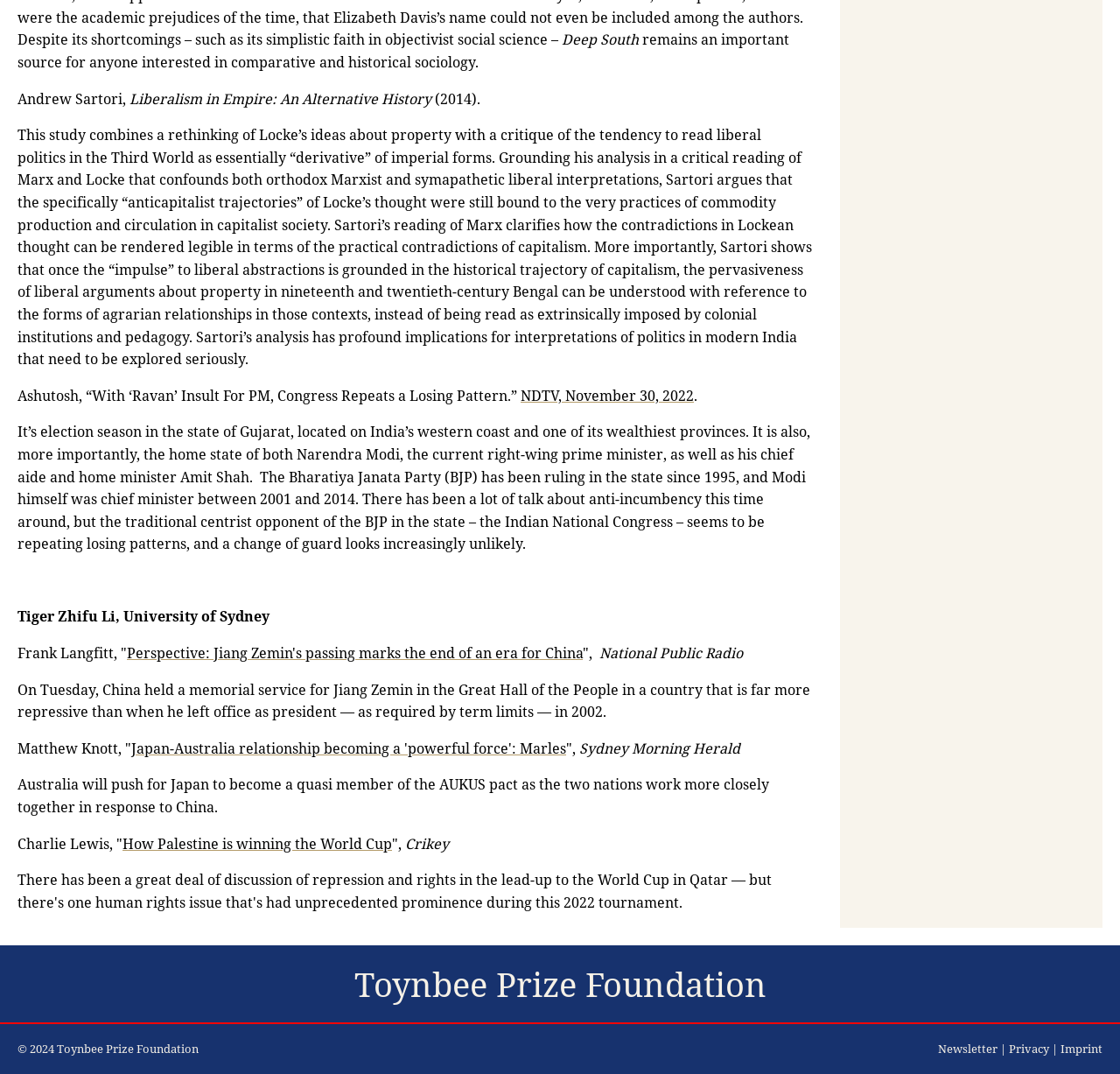Please identify the bounding box coordinates of the clickable area that will fulfill the following instruction: "Go to the Toynbee Prize Foundation website". The coordinates should be in the format of four float numbers between 0 and 1, i.e., [left, top, right, bottom].

[0.016, 0.897, 0.984, 0.936]